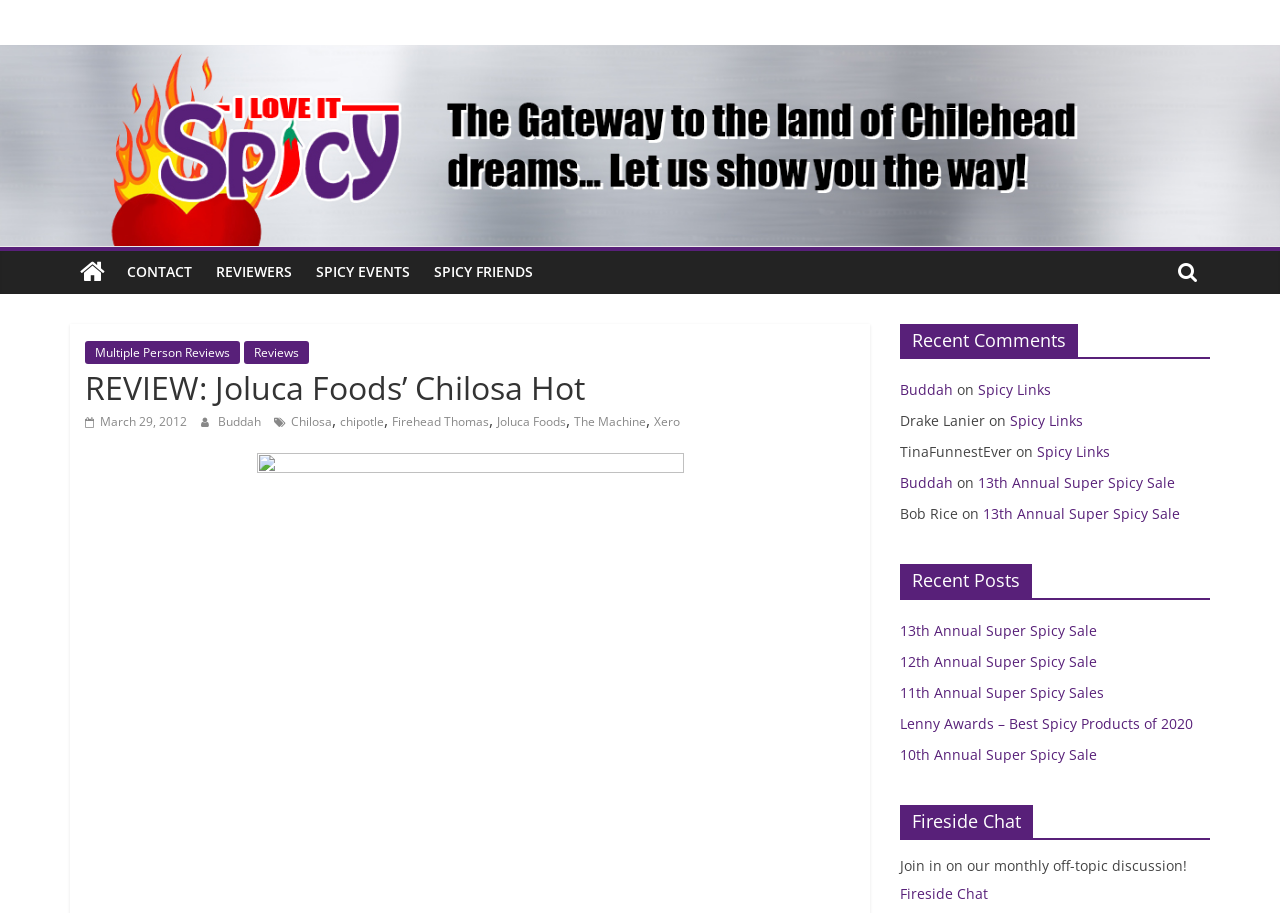Can you specify the bounding box coordinates for the region that should be clicked to fulfill this instruction: "View the 13th Annual Super Spicy Sale post".

[0.703, 0.68, 0.857, 0.701]